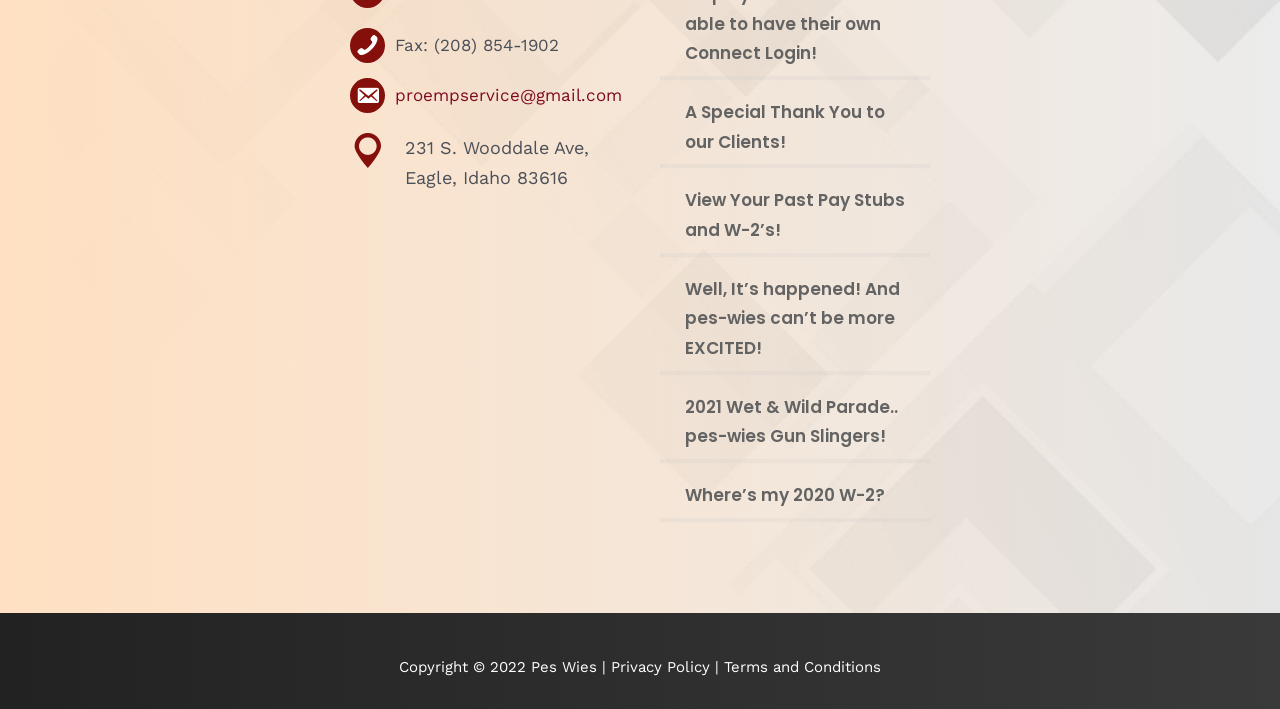Identify the bounding box coordinates of the element that should be clicked to fulfill this task: "View company contact information". The coordinates should be provided as four float numbers between 0 and 1, i.e., [left, top, right, bottom].

[0.309, 0.049, 0.437, 0.077]